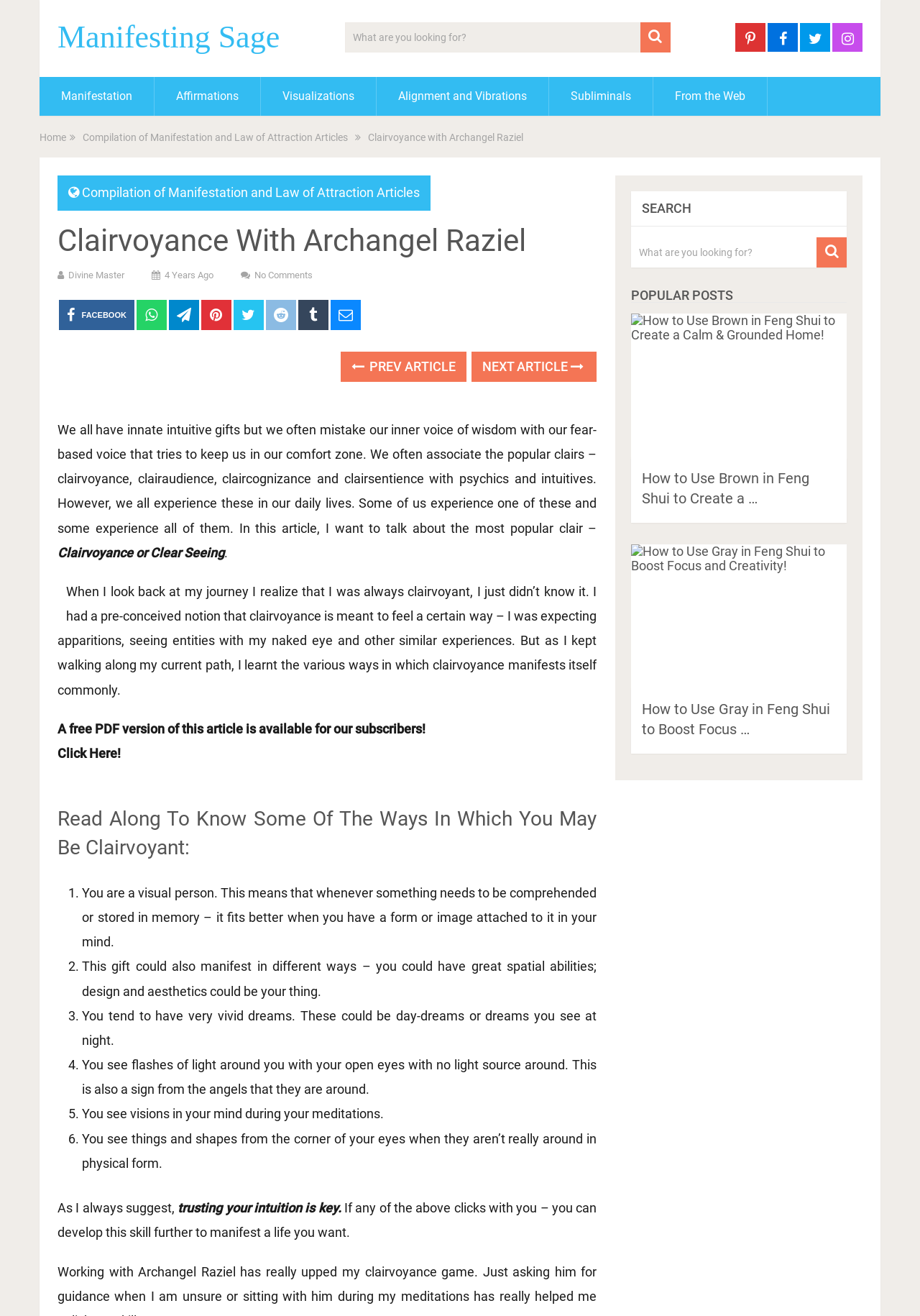Please identify the bounding box coordinates of the region to click in order to complete the task: "Click on Manifestation". The coordinates must be four float numbers between 0 and 1, specified as [left, top, right, bottom].

[0.043, 0.059, 0.167, 0.088]